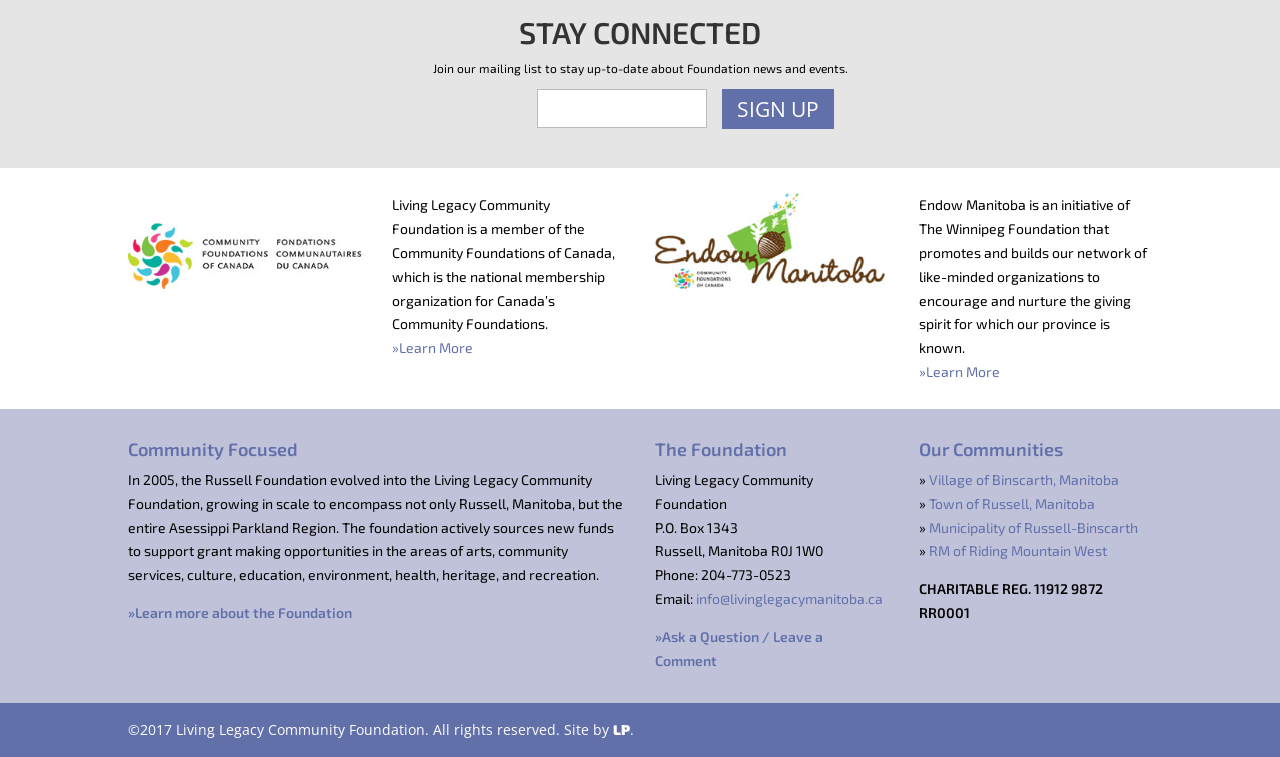Respond to the following question using a concise word or phrase: 
What is the name of the foundation?

Living Legacy Community Foundation